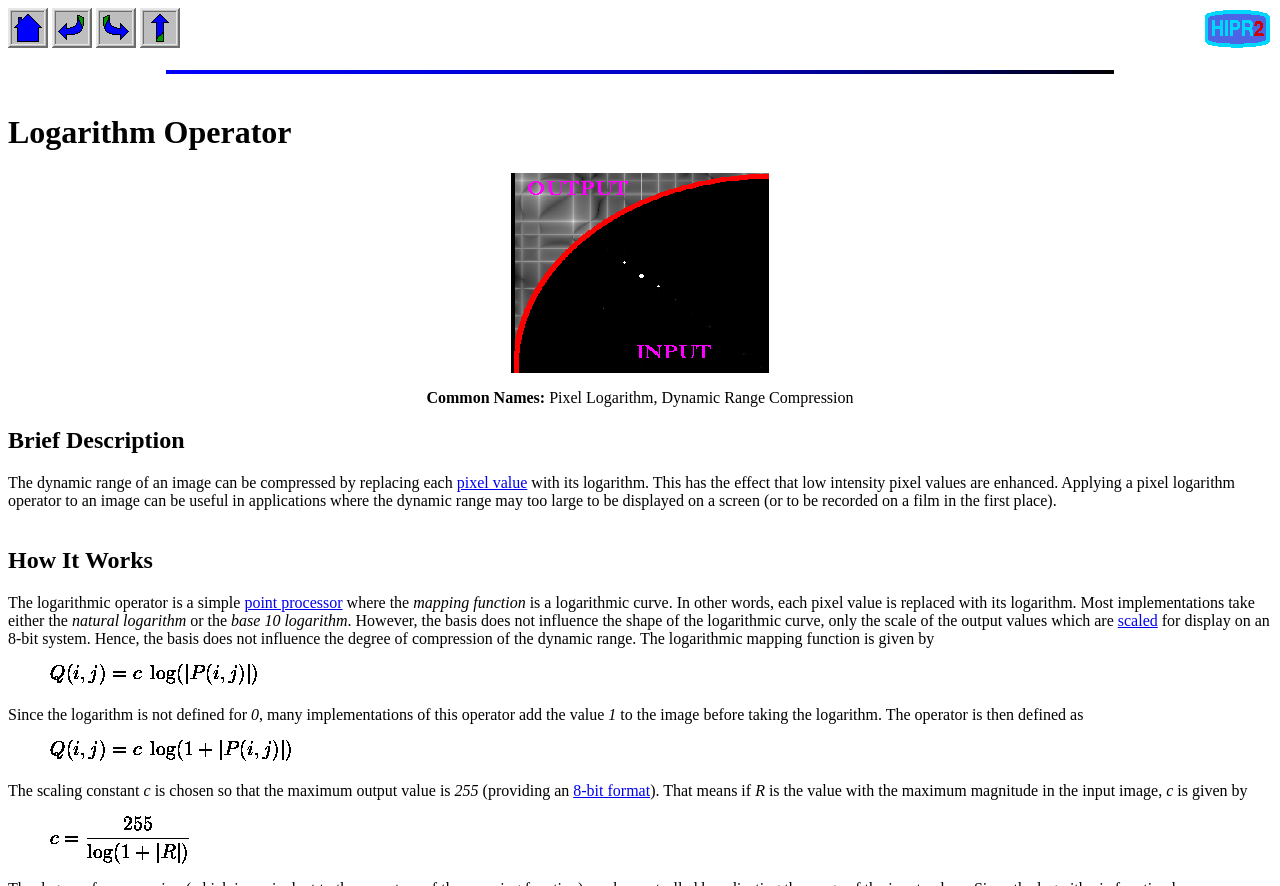Find the bounding box coordinates of the element to click in order to complete the given instruction: "Click the point processor link."

[0.191, 0.67, 0.268, 0.689]